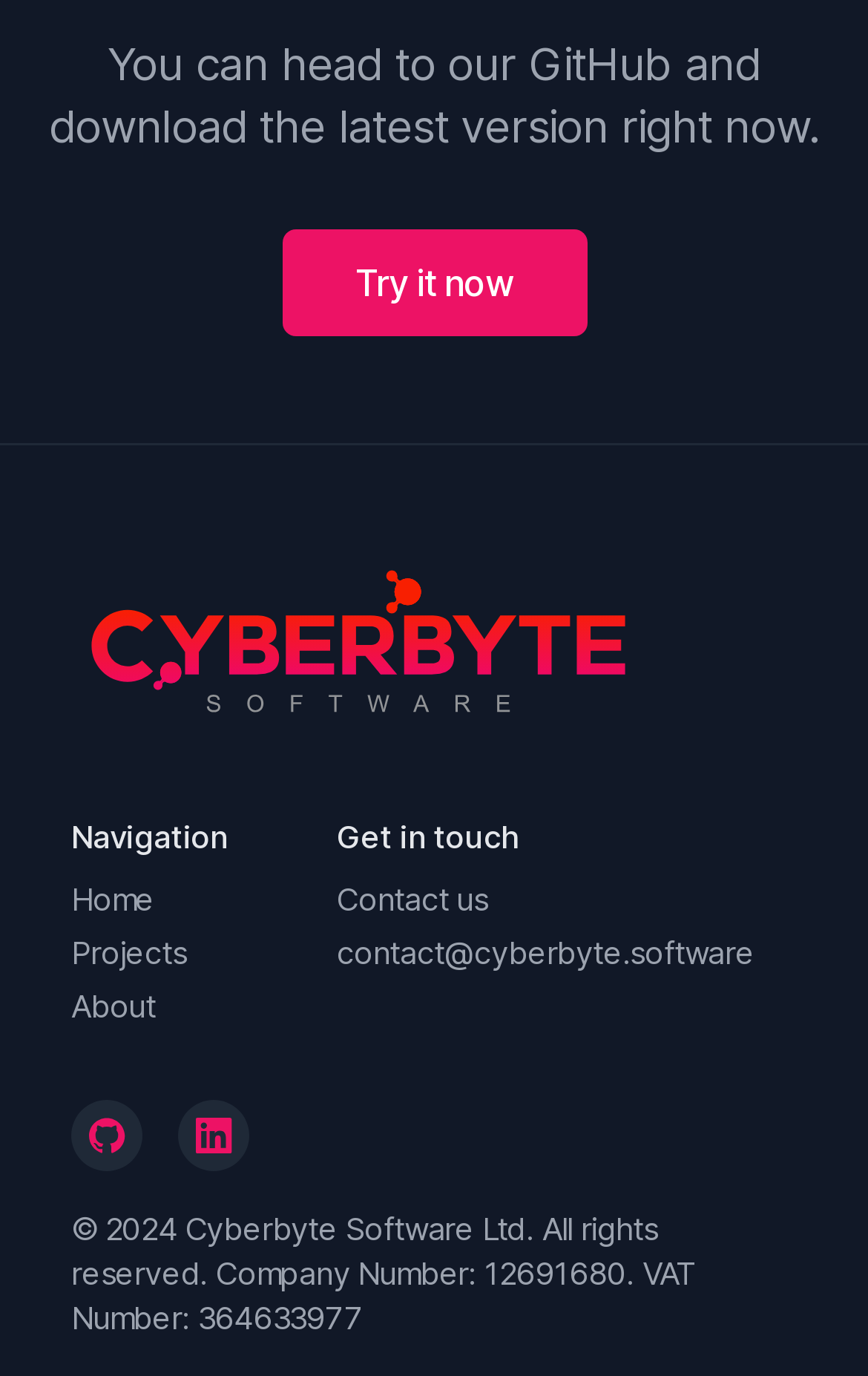What is the company's VAT number?
Based on the image, answer the question with as much detail as possible.

The company's VAT number can be found at the bottom of the webpage, in the copyright section, where it says 'VAT Number: 364633977'.